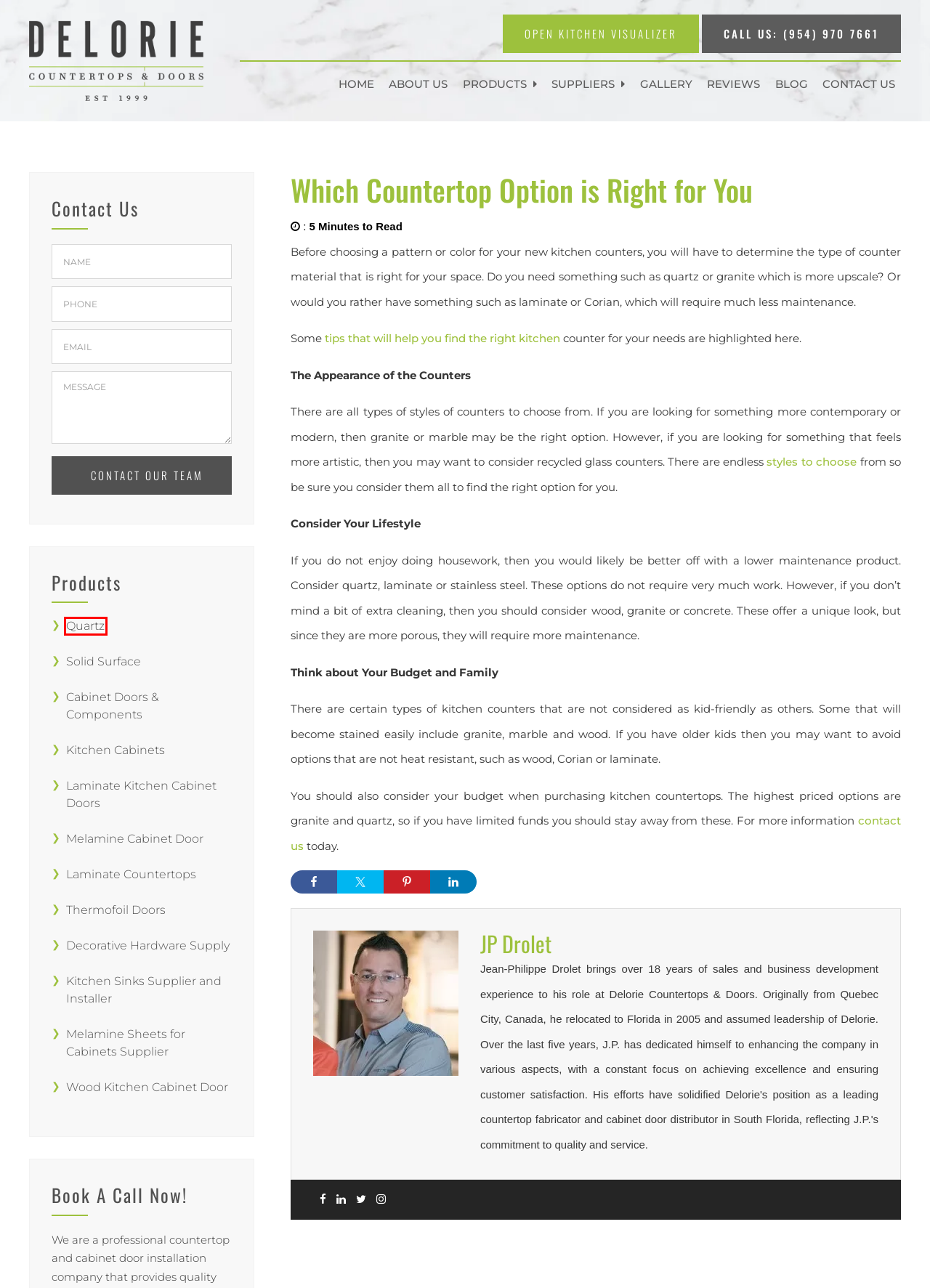You are looking at a screenshot of a webpage with a red bounding box around an element. Determine the best matching webpage description for the new webpage resulting from clicking the element in the red bounding box. Here are the descriptions:
A. Kitchen Sinks Supplier and Installer in Pompano Beach, FL
B. Supplier of Quality Countertops and Cabinet Doors
C. Solid Surface Countertops | Delorie Countertops & Doors
D. Choose Kitchen Upgrades That Will Stand the Test of Time and Trends
E. Melamine Sheets for Cabinets Supplier in Pompano Beach, FL | Delorie Countertops & Doors
F. Countertops & Doors Gallery in Pompano Beach FL
G. Laminate Countertops Manufacturers in Pompano Beach FL
H. Quartz Countertops | Delorie Countertops and Doors

H